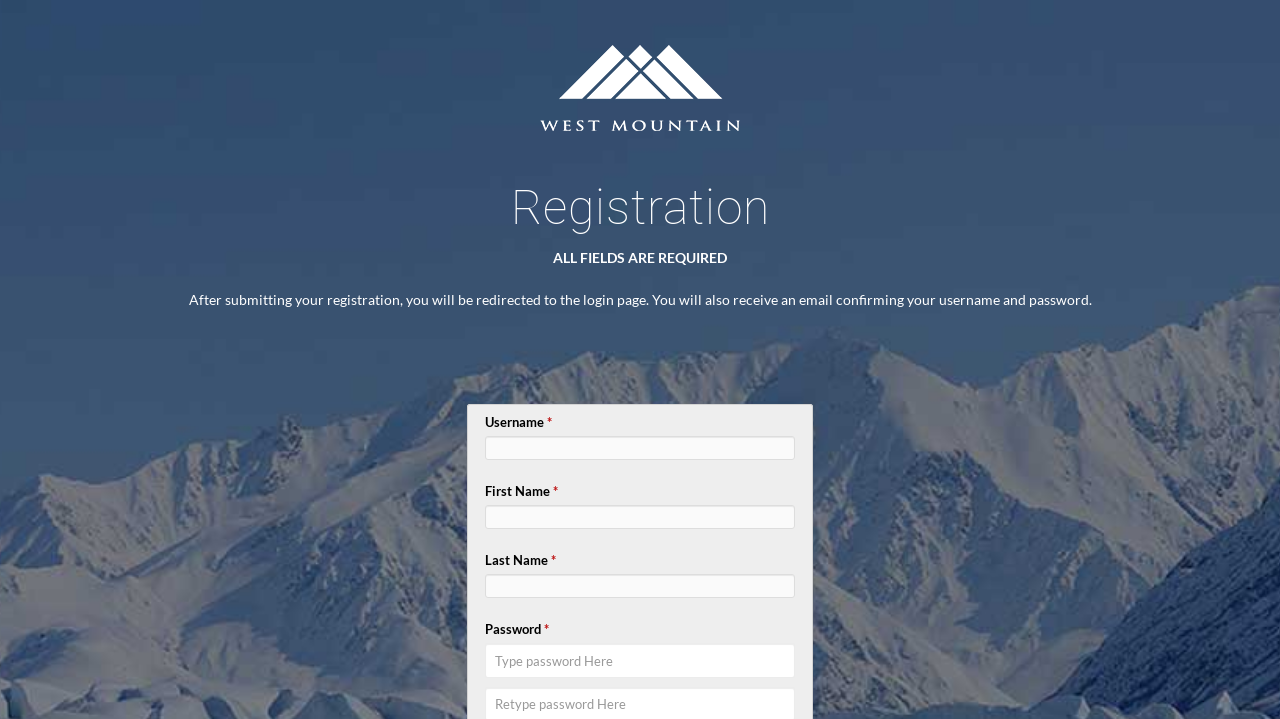Extract the bounding box coordinates for the HTML element that matches this description: "#3 Refusal Of The Call". The coordinates should be four float numbers between 0 and 1, i.e., [left, top, right, bottom].

None